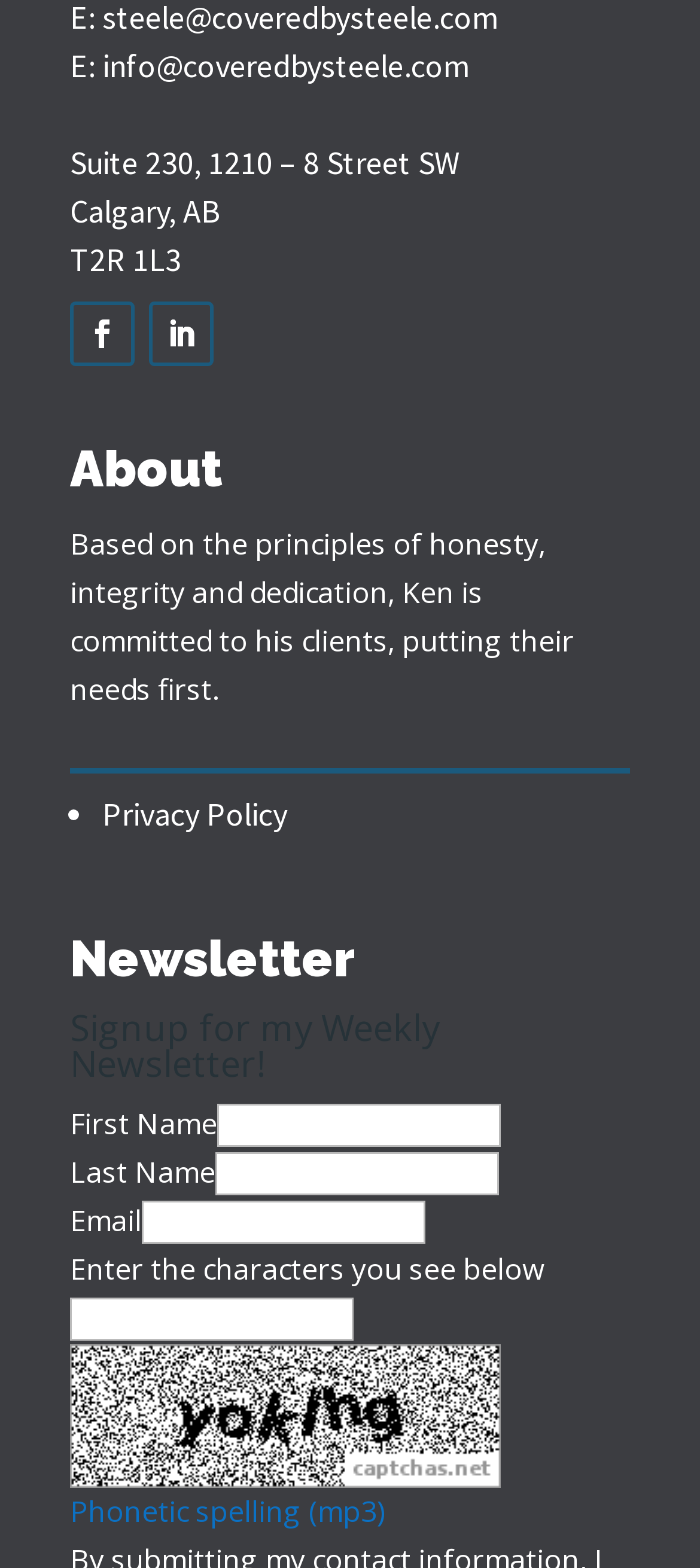Given the element description: "Phonetic spelling (mp3)", predict the bounding box coordinates of this UI element. The coordinates must be four float numbers between 0 and 1, given as [left, top, right, bottom].

[0.1, 0.951, 0.551, 0.976]